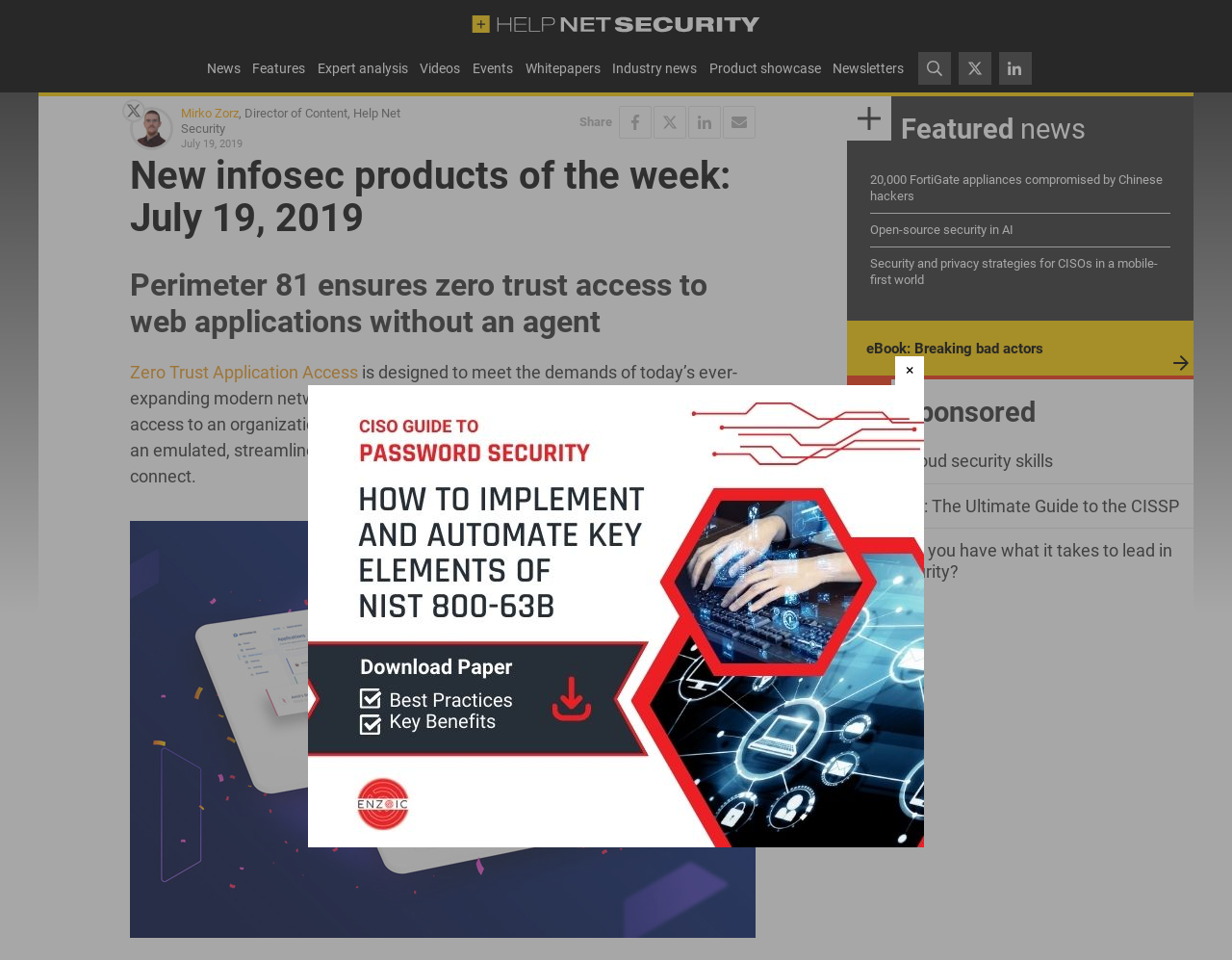Using the description: "agentless", determine the UI element's bounding box coordinates. Ensure the coordinates are in the format of four float numbers between 0 and 1, i.e., [left, top, right, bottom].

[0.516, 0.404, 0.577, 0.425]